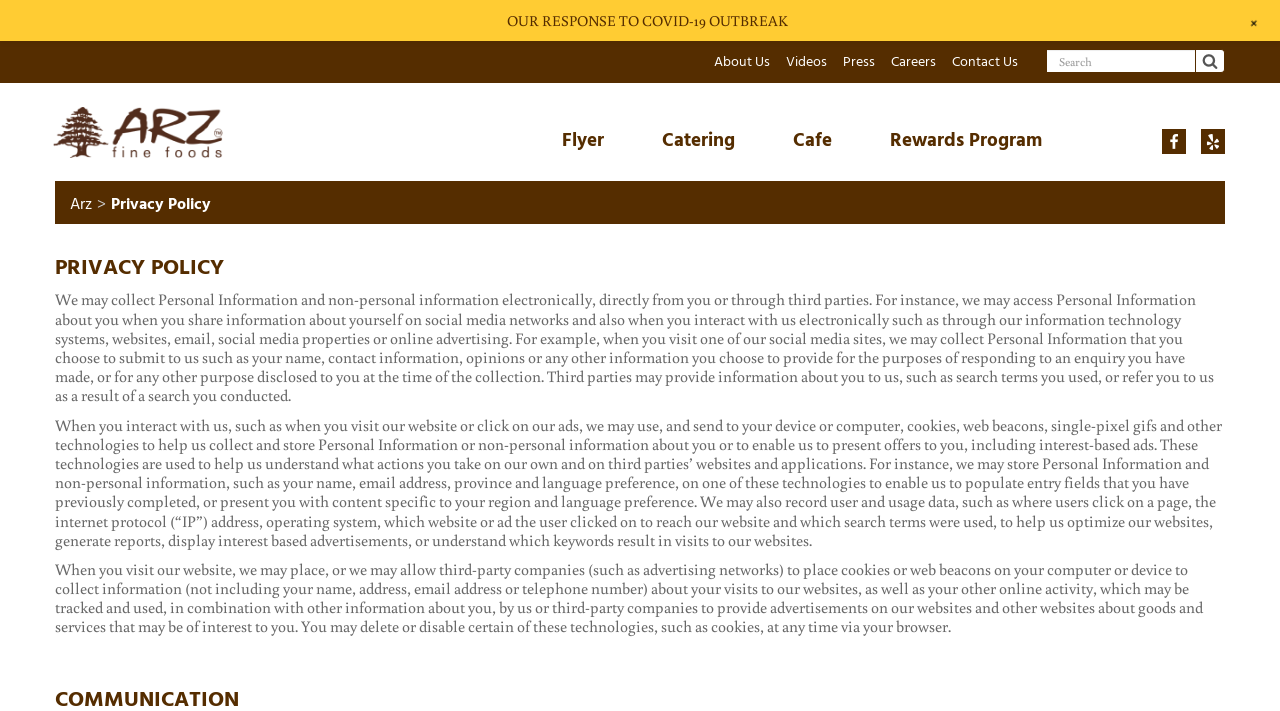Provide a short answer to the following question with just one word or phrase: What is the name of the company?

Arz Fine Foods